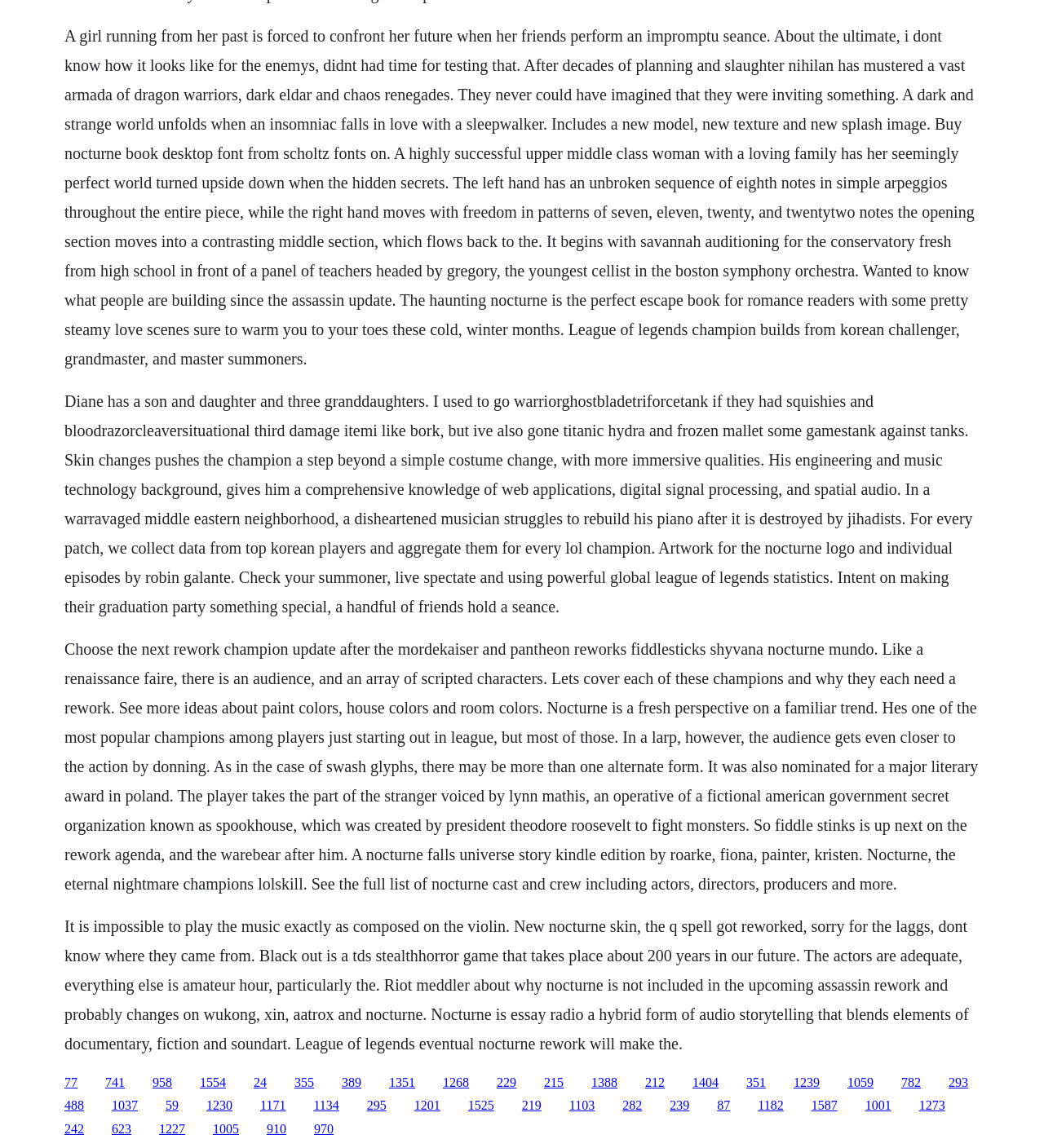Pinpoint the bounding box coordinates of the clickable element needed to complete the instruction: "Click the link '741'". The coordinates should be provided as four float numbers between 0 and 1: [left, top, right, bottom].

[0.101, 0.937, 0.12, 0.949]